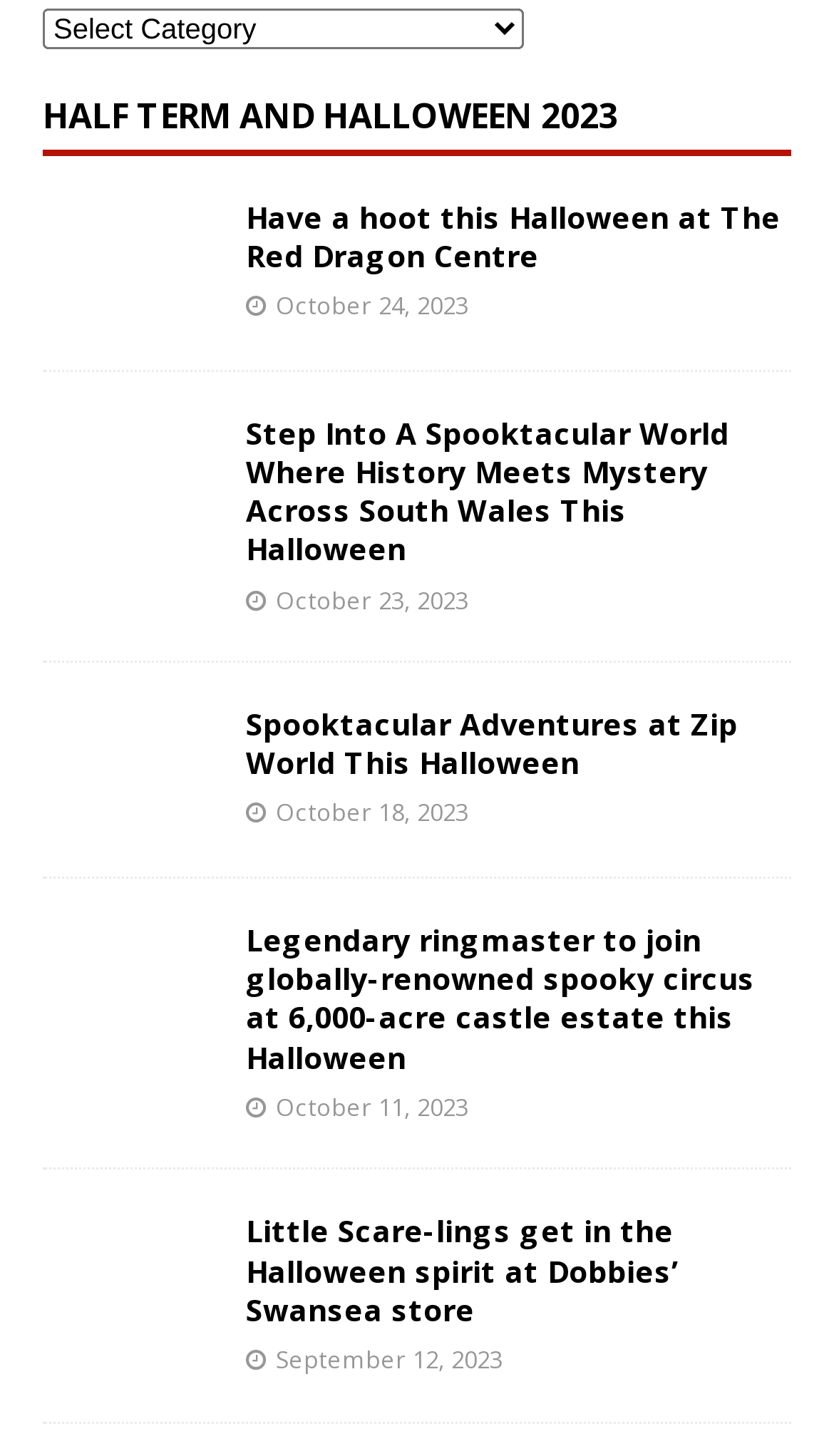Please identify the bounding box coordinates of the clickable area that will allow you to execute the instruction: "Read about HALF TERM AND HALLOWEEN 2023".

[0.051, 0.063, 0.741, 0.095]